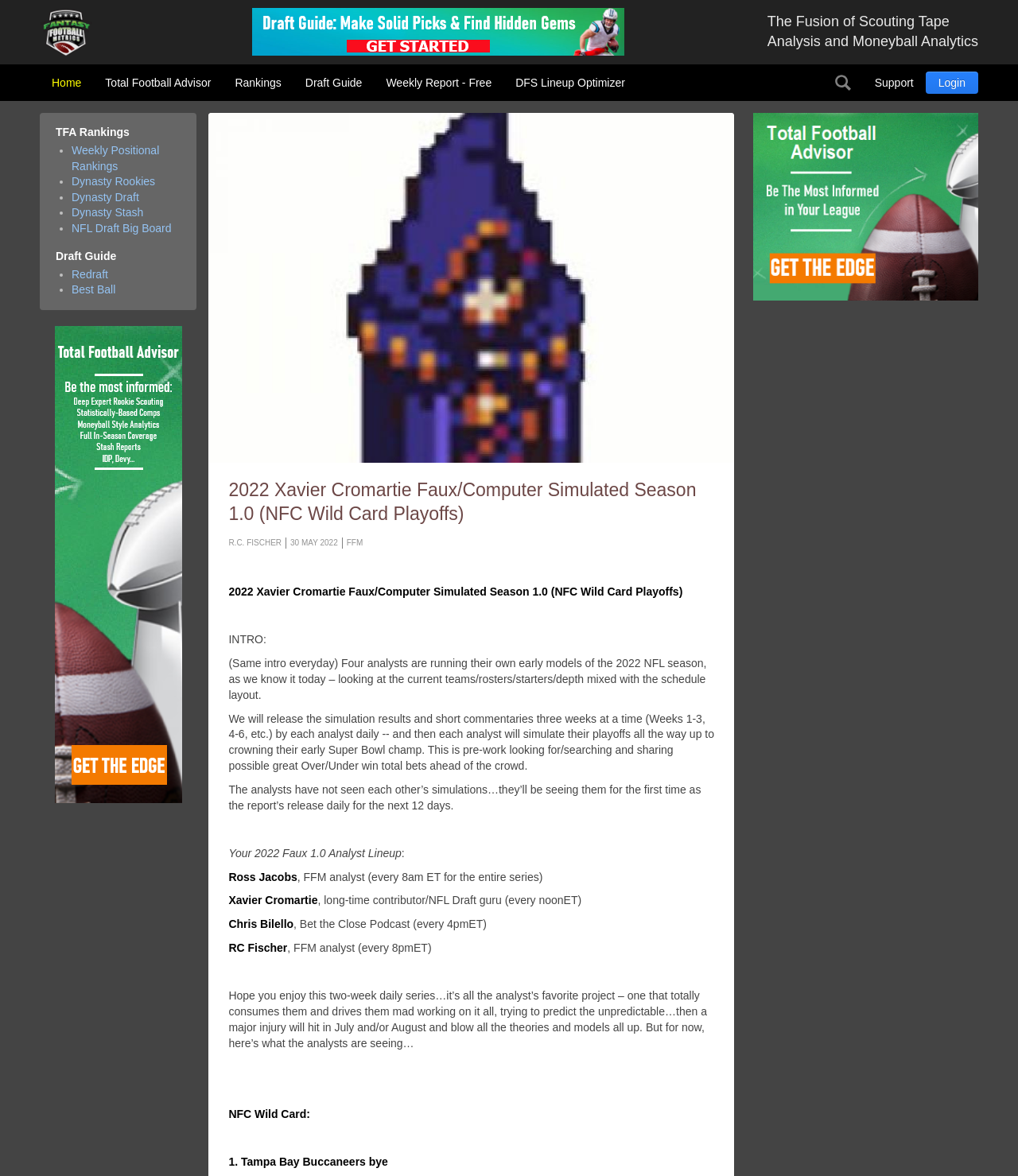Locate the bounding box coordinates of the clickable part needed for the task: "Search for something".

[0.808, 0.055, 0.847, 0.086]